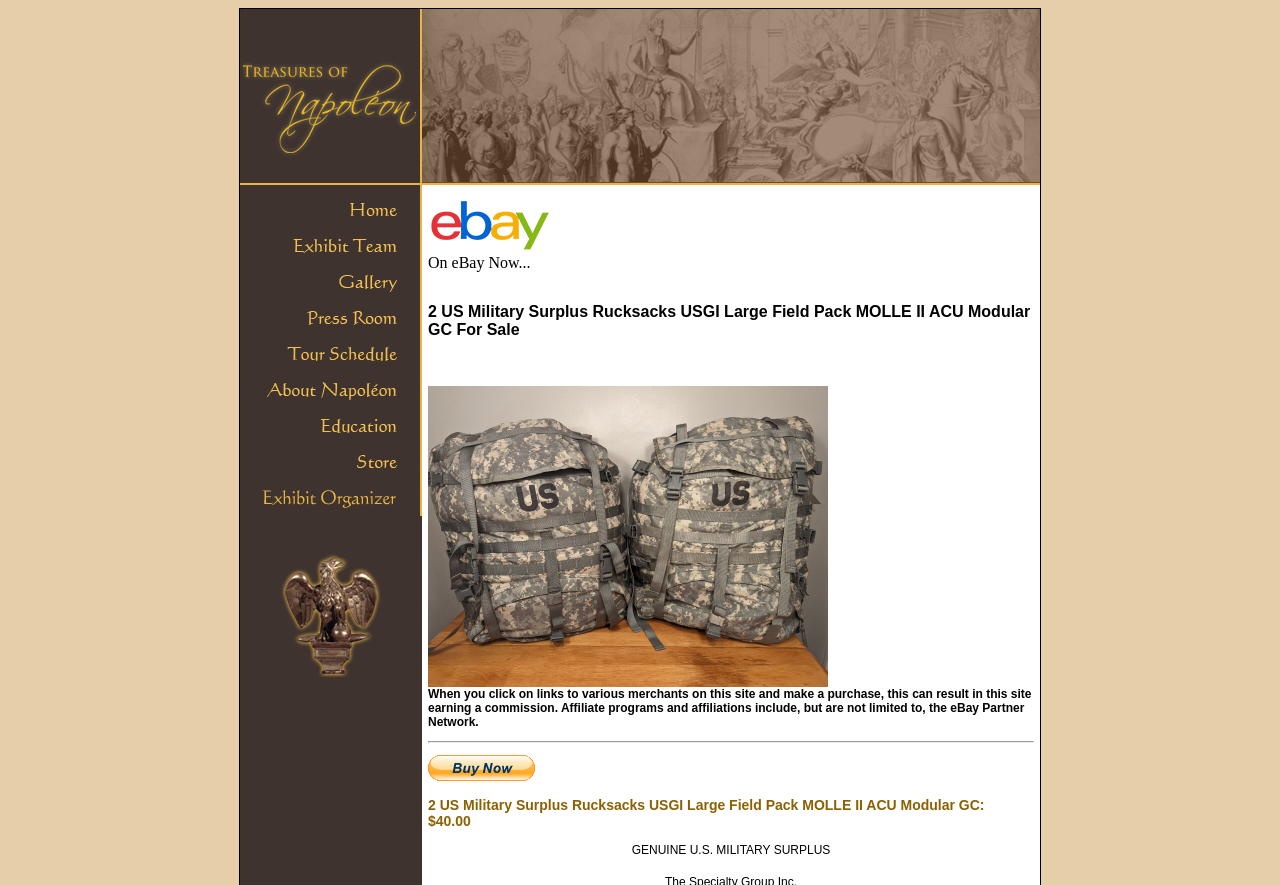From the webpage screenshot, identify the region described by alt="Napoleon - An Intimate Portrait". Provide the bounding box coordinates as (top-left x, top-left y, bottom-right x, bottom-right y), with each value being a floating point number between 0 and 1.

[0.188, 0.201, 0.33, 0.22]